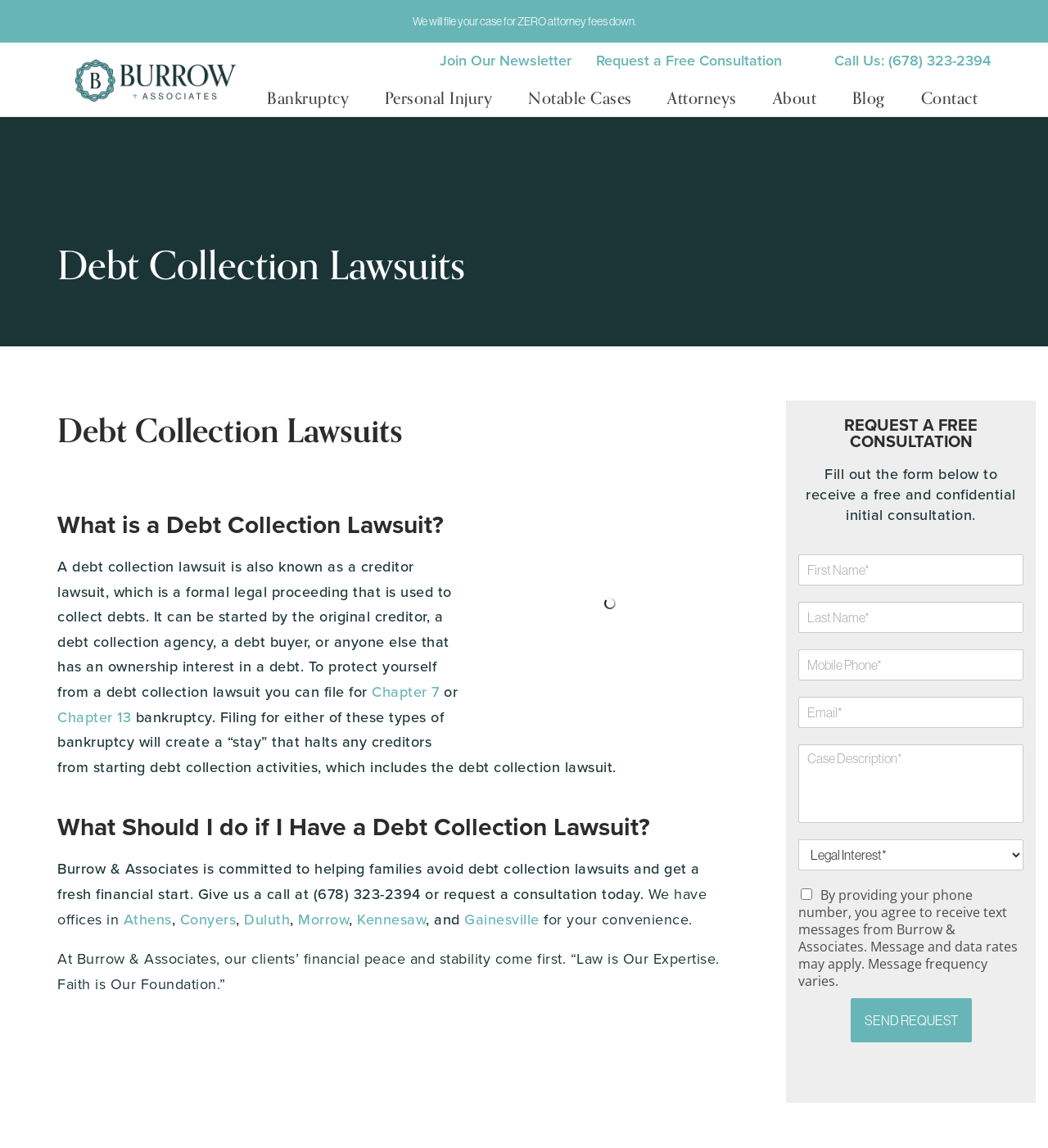What is the purpose of the 'REQUEST A FREE CONSULTATION' form?
Based on the image, answer the question in a detailed manner.

The 'REQUEST A FREE CONSULTATION' form on the webpage is intended for users to fill out and receive a free and confidential initial consultation with Burrow & Associates, as stated on the webpage.